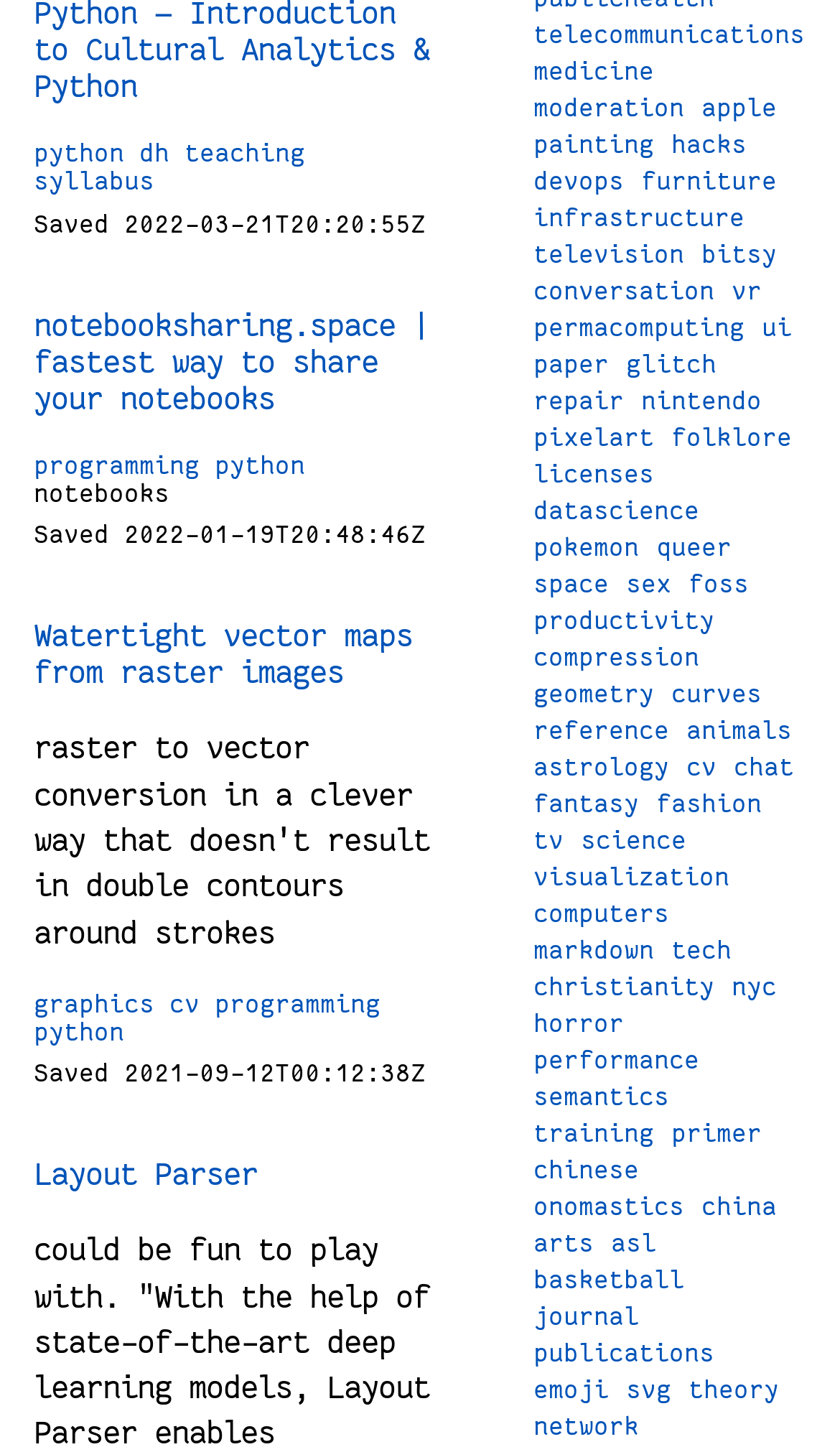Answer the question below using just one word or a short phrase: 
How many unique topics are covered by the links?

30